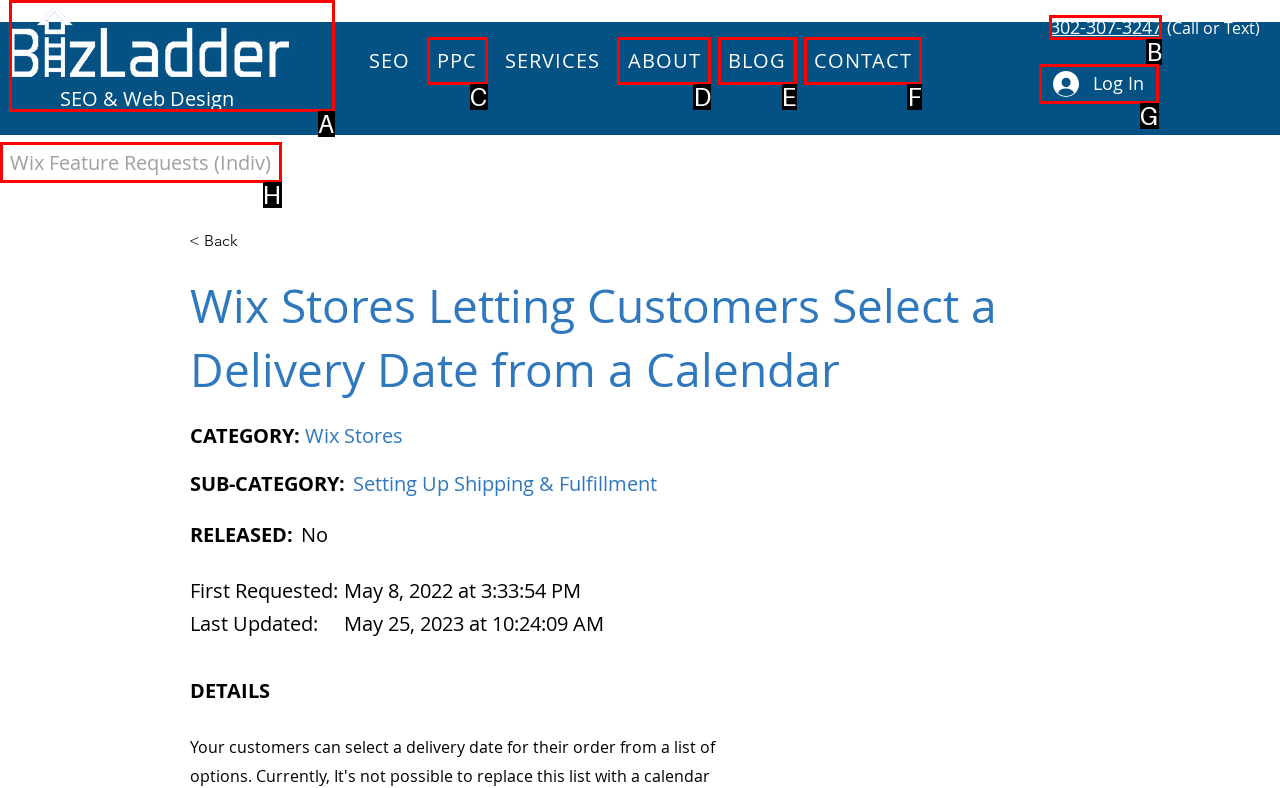Identify the appropriate lettered option to execute the following task: Click on the 'Log In' button
Respond with the letter of the selected choice.

G